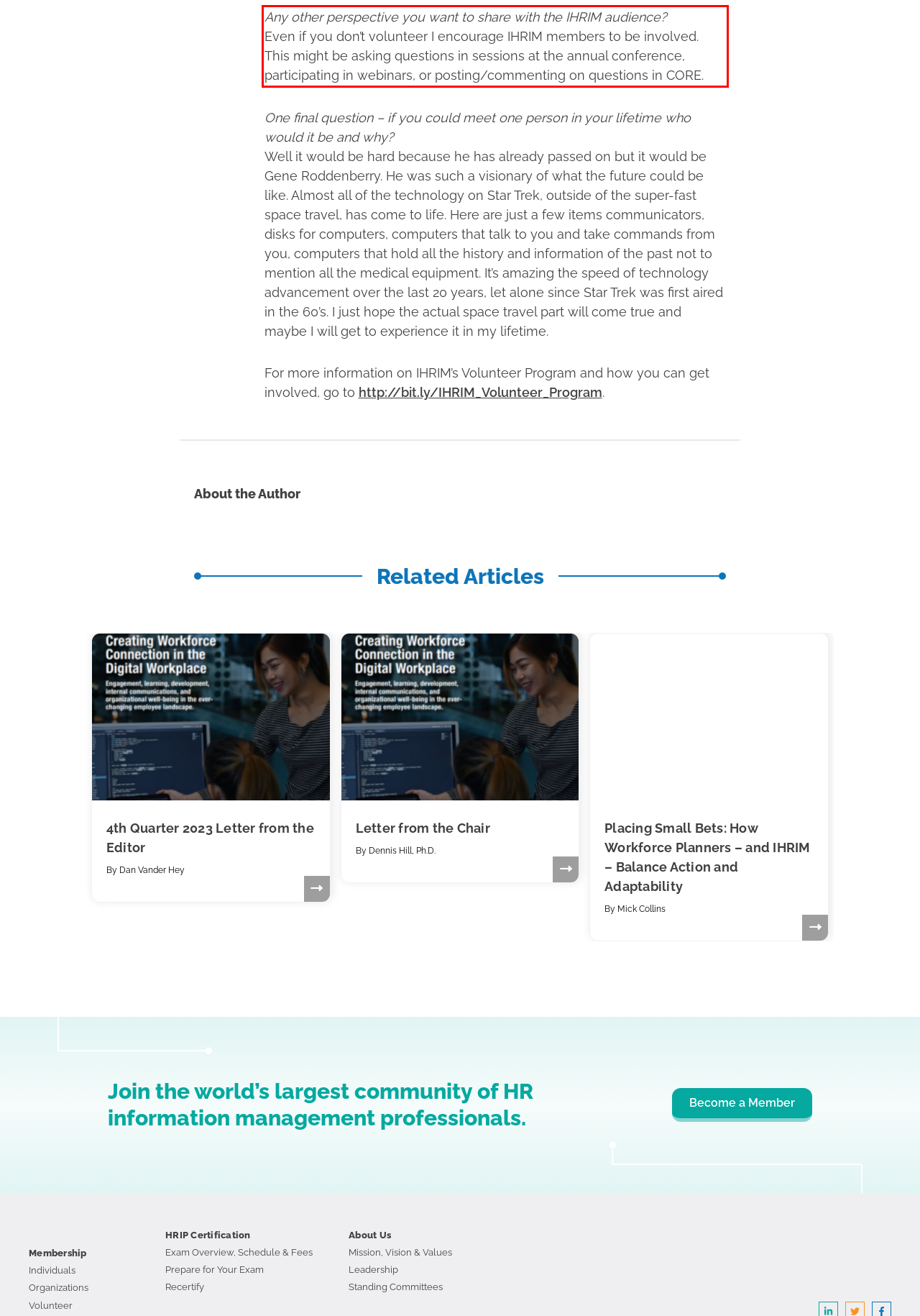Please recognize and transcribe the text located inside the red bounding box in the webpage image.

Any other perspective you want to share with the IHRIM audience? Even if you don’t volunteer I encourage IHRIM members to be involved. This might be asking questions in sessions at the annual conference, participating in webinars, or posting/commenting on questions in CORE.